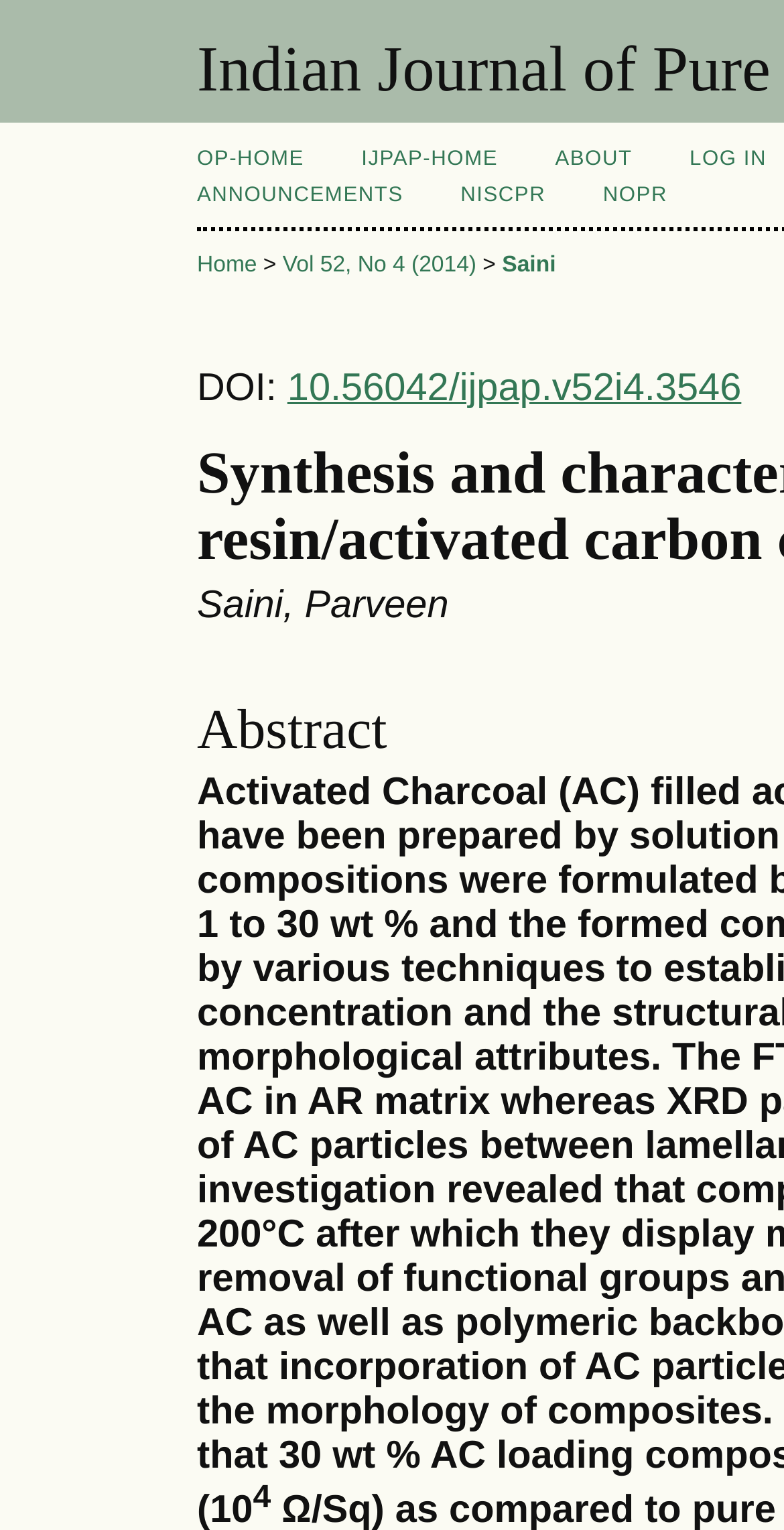How many links are in the top navigation bar?
Please provide a single word or phrase as your answer based on the screenshot.

4